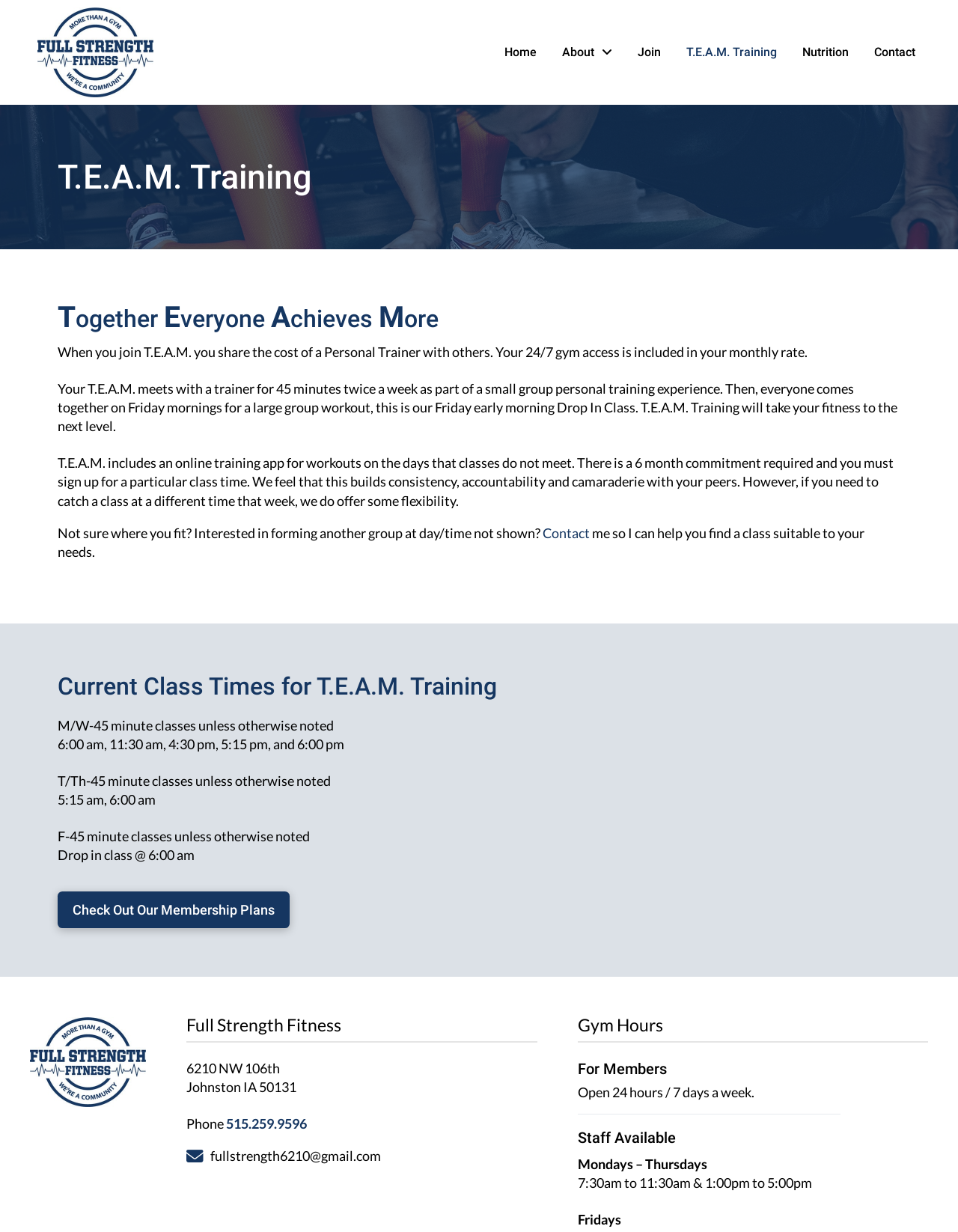Given the description of the UI element: "HOW IT WORKS", predict the bounding box coordinates in the form of [left, top, right, bottom], with each value being a float between 0 and 1.

None